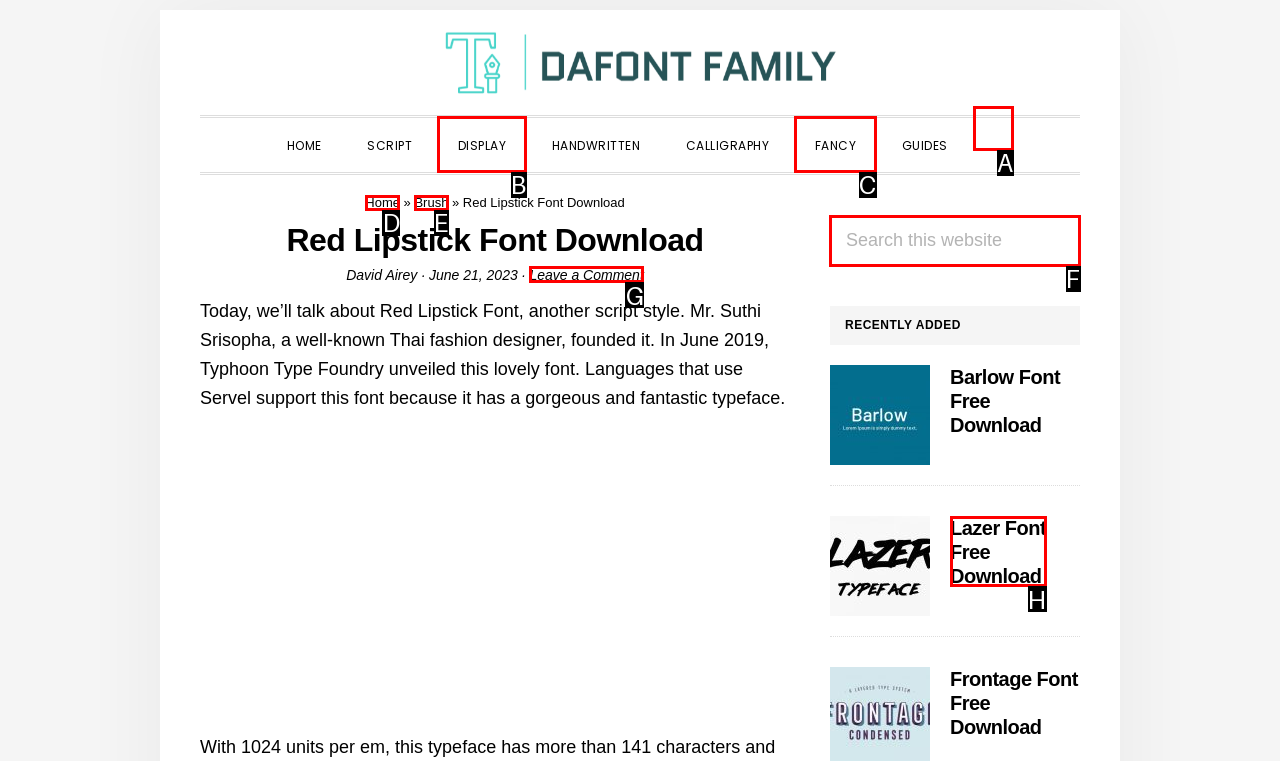Specify which element within the red bounding boxes should be clicked for this task: Search for a font Respond with the letter of the correct option.

F